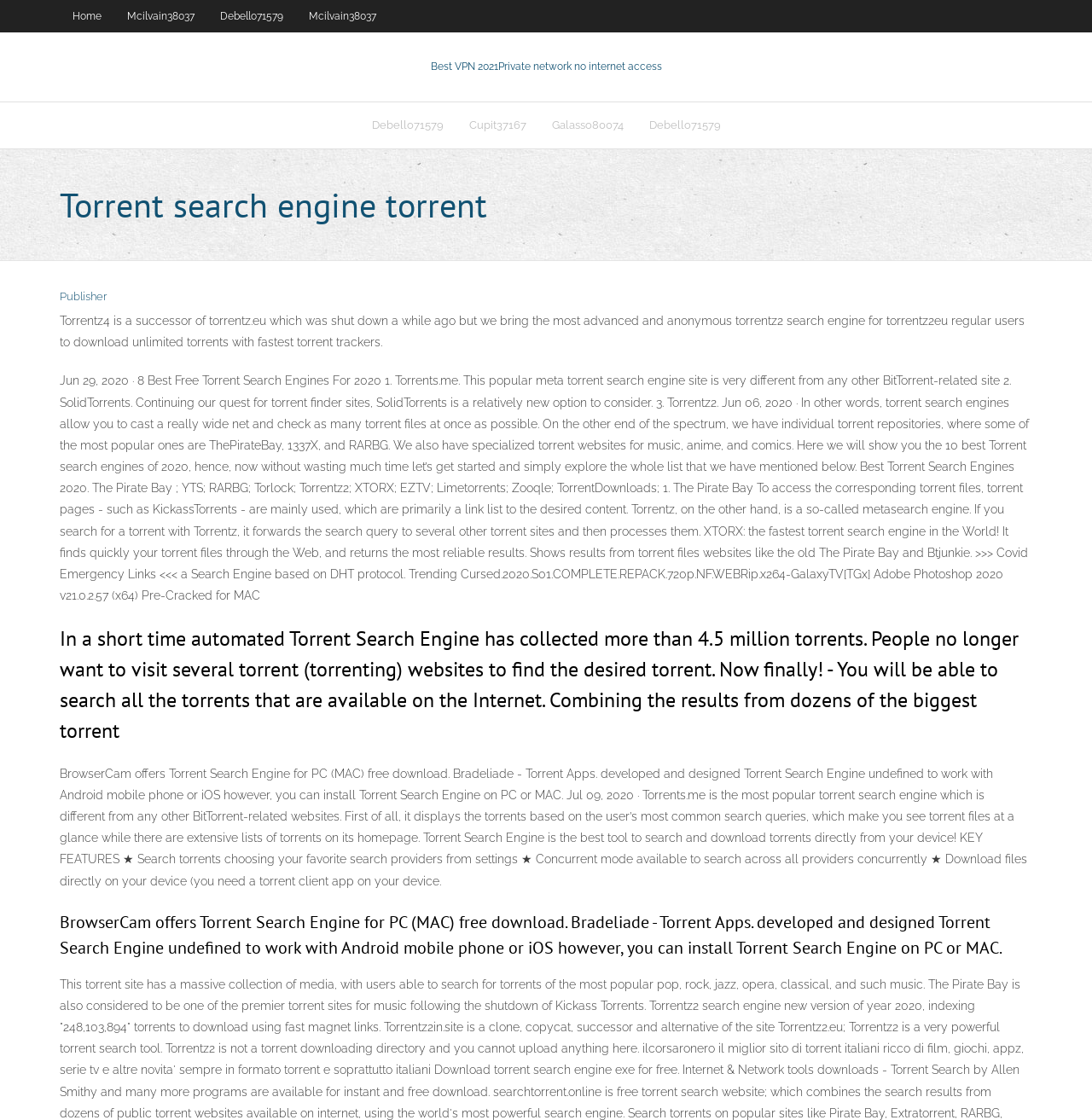Determine the bounding box coordinates for the element that should be clicked to follow this instruction: "Download demo". The coordinates should be given as four float numbers between 0 and 1, in the format [left, top, right, bottom].

None